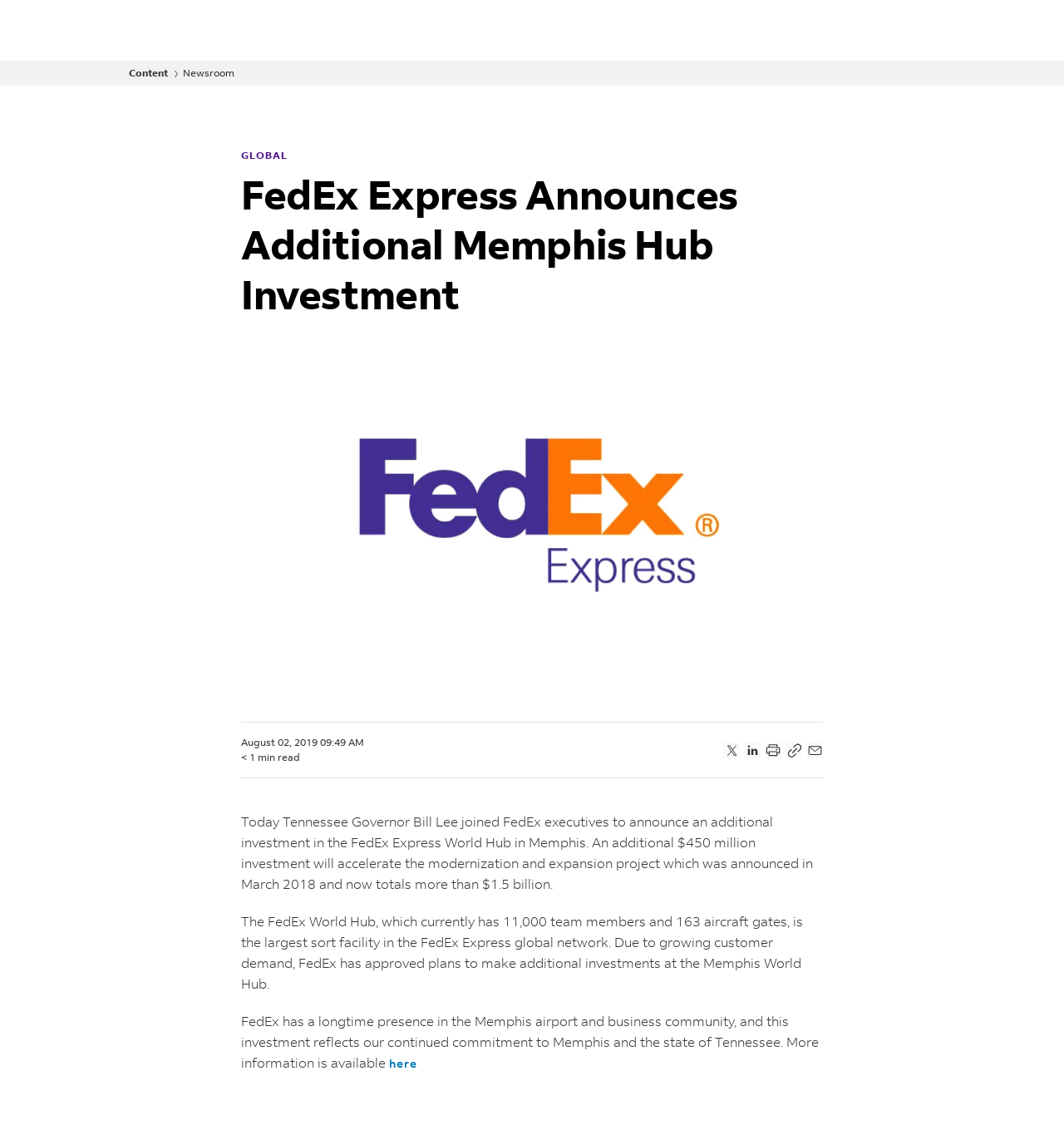Explain the webpage in detail, including its primary components.

The webpage is about FedEx Express announcing an additional investment in their Memphis hub. At the top, there is a small image and a link to the "Newsroom" section. Below this, there is a heading that repeats the title of the webpage. 

On the left side, there is a logo of FedEx Express, and below it, there is a publication date and time, "August 02, 2019 09:49 AM", and an estimated reading time of "less than 1 minute". 

To the right of the logo, there are social media links to Twitter, LinkedIn, and a "Print" option, each accompanied by a small icon. 

Below the logo and the social media links, there is a main article section. The article starts with a brief introduction to the investment, stating that Tennessee Governor Bill Lee joined FedEx executives to announce an additional $450 million investment in the FedEx Express World Hub in Memphis. 

The article continues to explain that this investment will accelerate the modernization and expansion project, which was announced in March 2018 and now totals more than $1.5 billion. It also mentions that the FedEx World Hub is the largest sort facility in the FedEx Express global network, with 11,000 team members and 163 aircraft gates. 

The article concludes by stating that FedEx has a longtime presence in the Memphis airport and business community, and this investment reflects their continued commitment to Memphis and the state of Tennessee. There is a link to "here" at the end of the article, which likely provides more information about the investment.